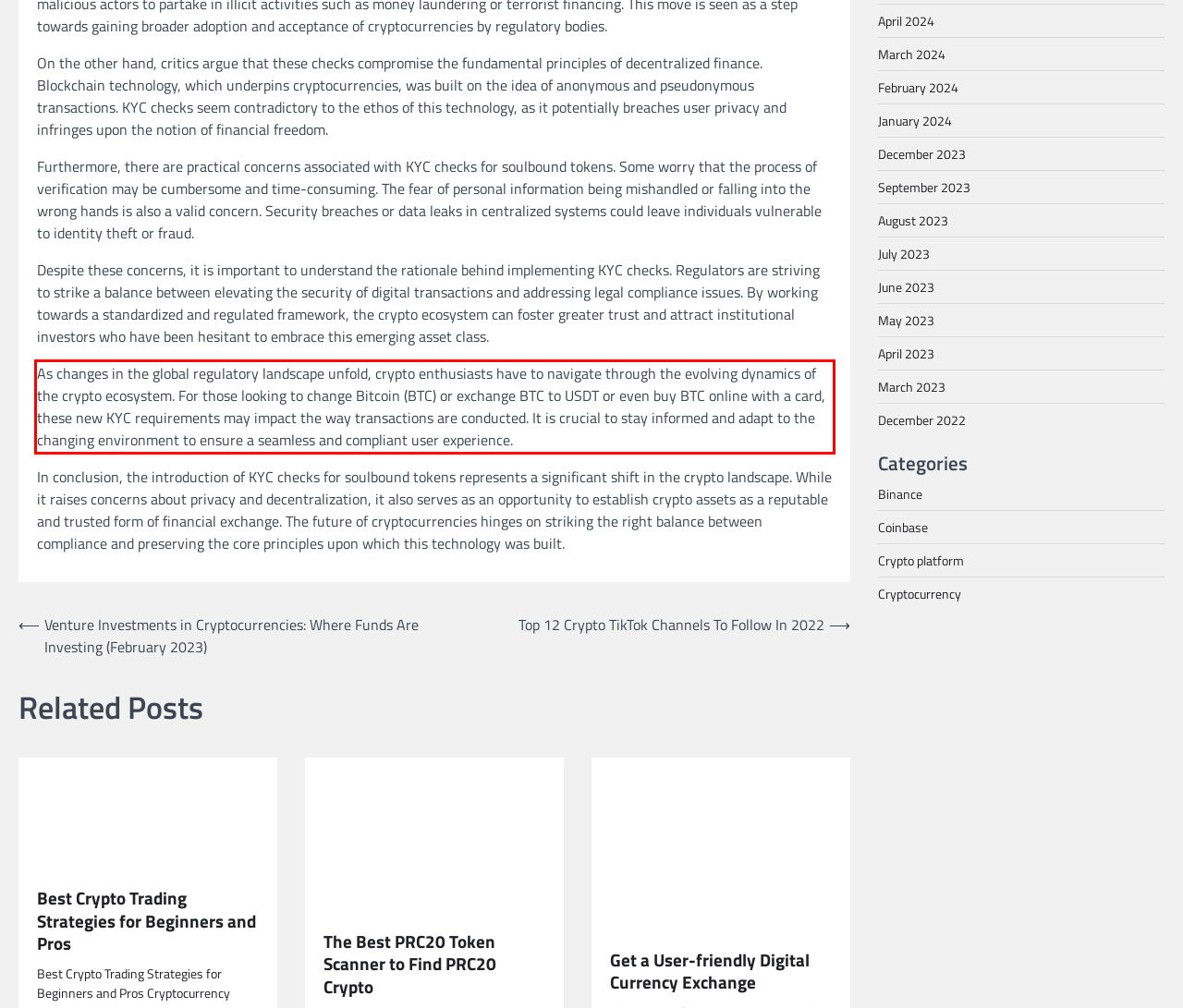Analyze the screenshot of a webpage where a red rectangle is bounding a UI element. Extract and generate the text content within this red bounding box.

As changes in the global regulatory landscape unfold, crypto enthusiasts have to navigate through the evolving dynamics of the crypto ecosystem. For those looking to change Bitcoin (BTC) or exchange BTC to USDT or even buy BTC online with a card, these new KYC requirements may impact the way transactions are conducted. It is crucial to stay informed and adapt to the changing environment to ensure a seamless and compliant user experience.